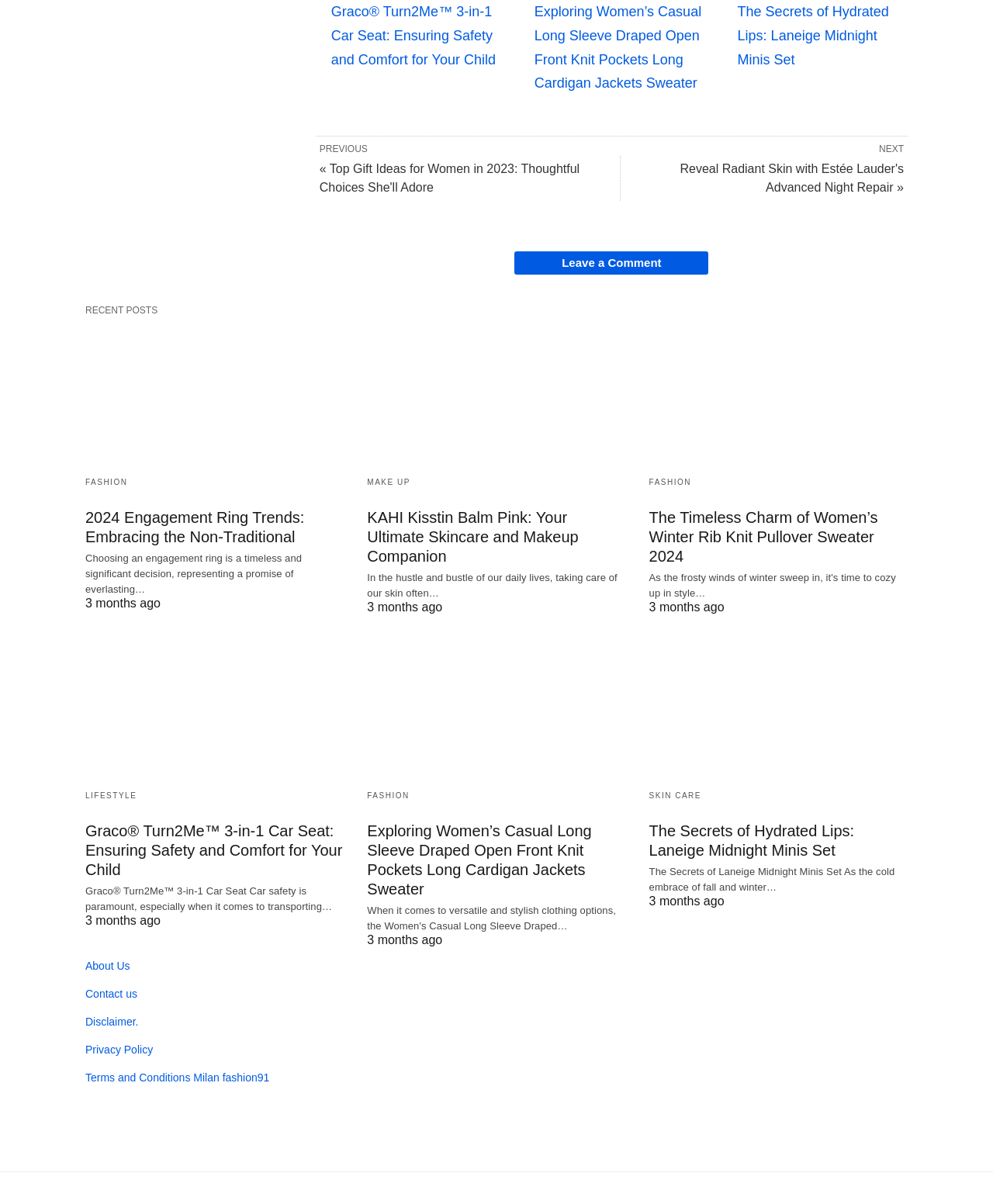Determine the coordinates of the bounding box for the clickable area needed to execute this instruction: "Read about Graco Turn2Me 3-in-1 Car Seat".

[0.333, 0.004, 0.499, 0.056]